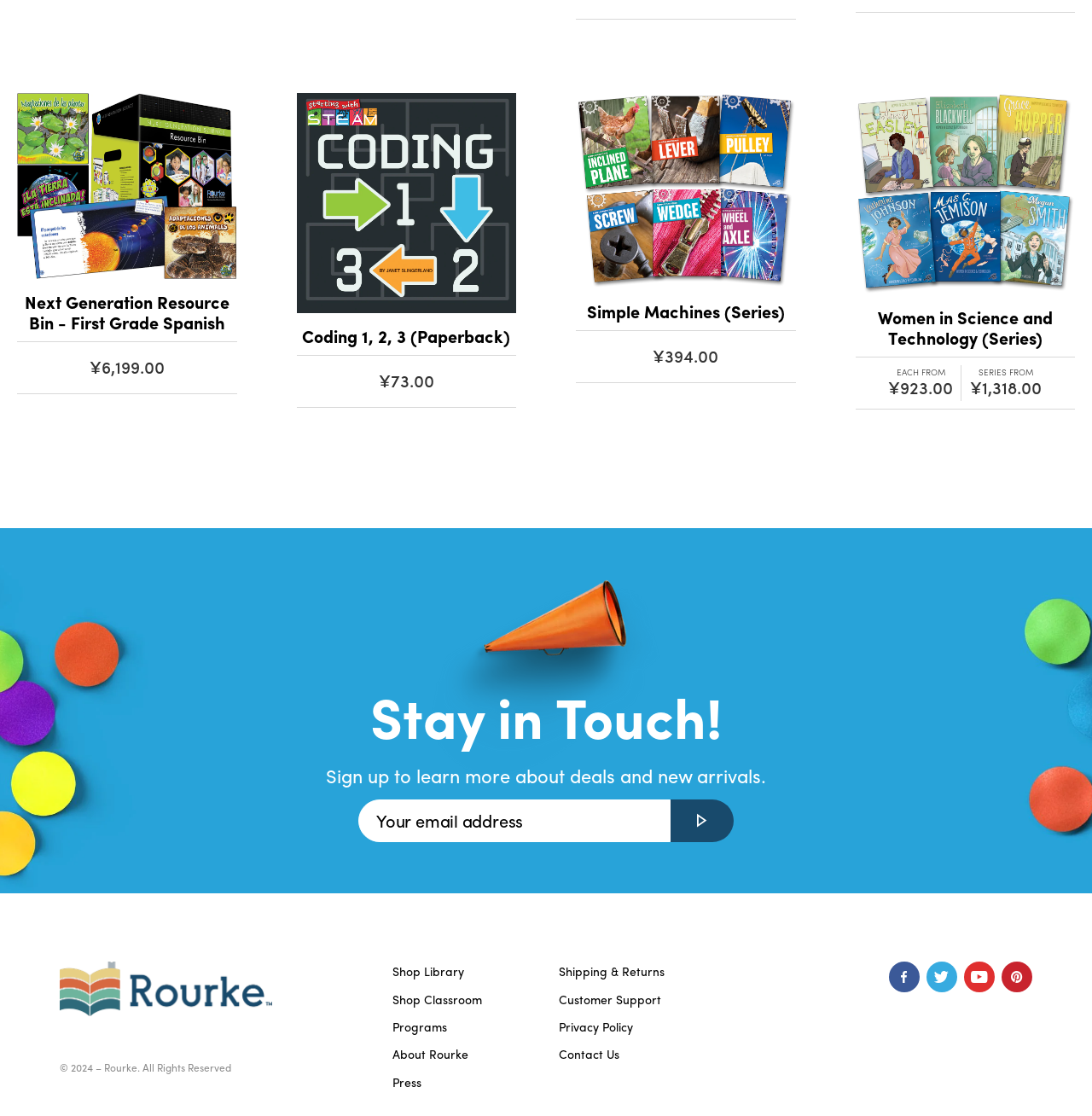Can you give a comprehensive explanation to the question given the content of the image?
What is the price of '2014 - Next Generation Resource Bin - First Grade Spanish'?

I found the price by looking at the StaticText element with the text '¥6,199.00' which is located near the link '2014 - Next Generation Resource Bin - First Grade Spanish'.